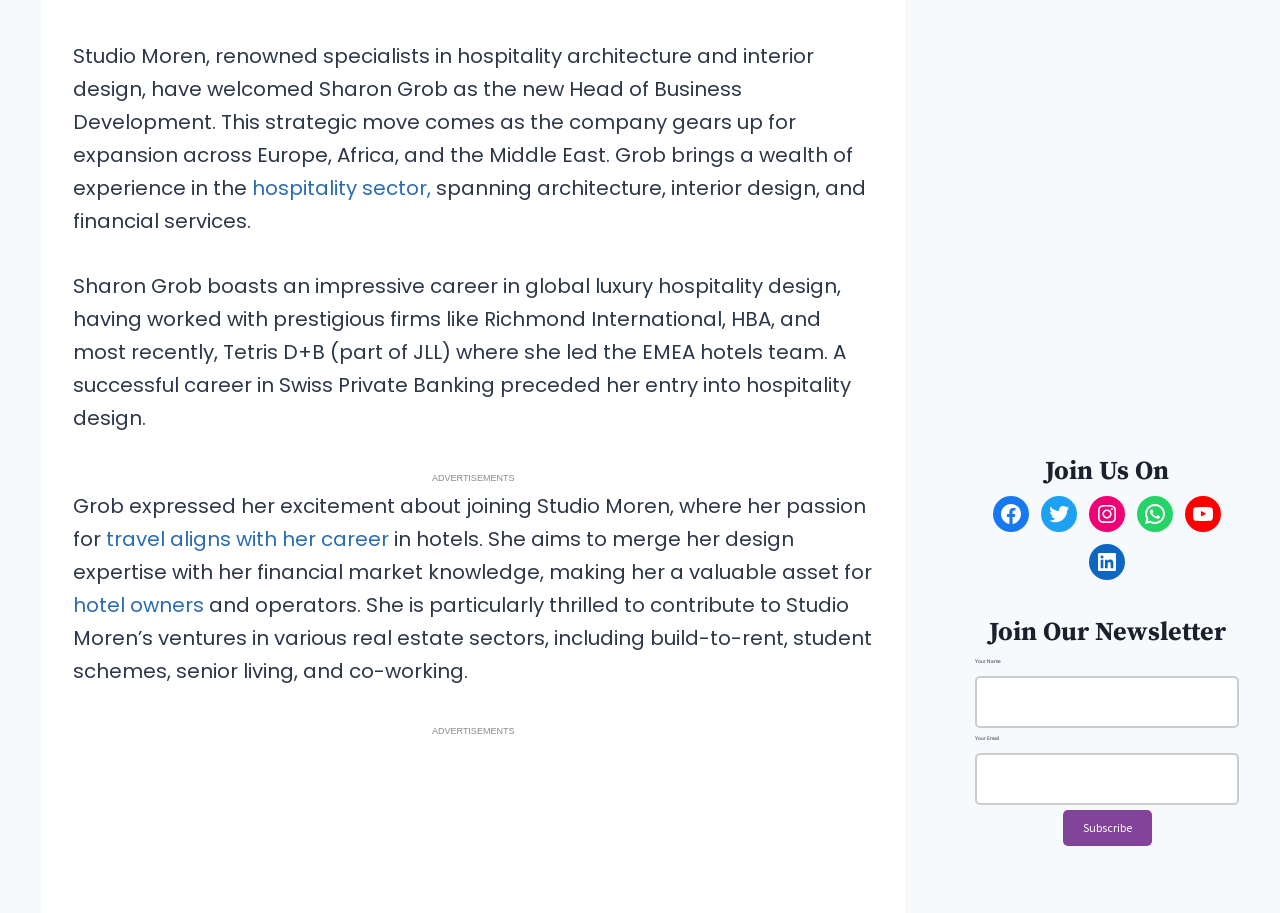Using the elements shown in the image, answer the question comprehensively: What is the purpose of the 'Subscribe' button?

The 'Subscribe' button is located below the 'Join Our Newsletter' heading, and is accompanied by text fields for 'Your Name' and 'Your Email', suggesting that the purpose of the button is to allow users to subscribe to the newsletter by providing their contact information.